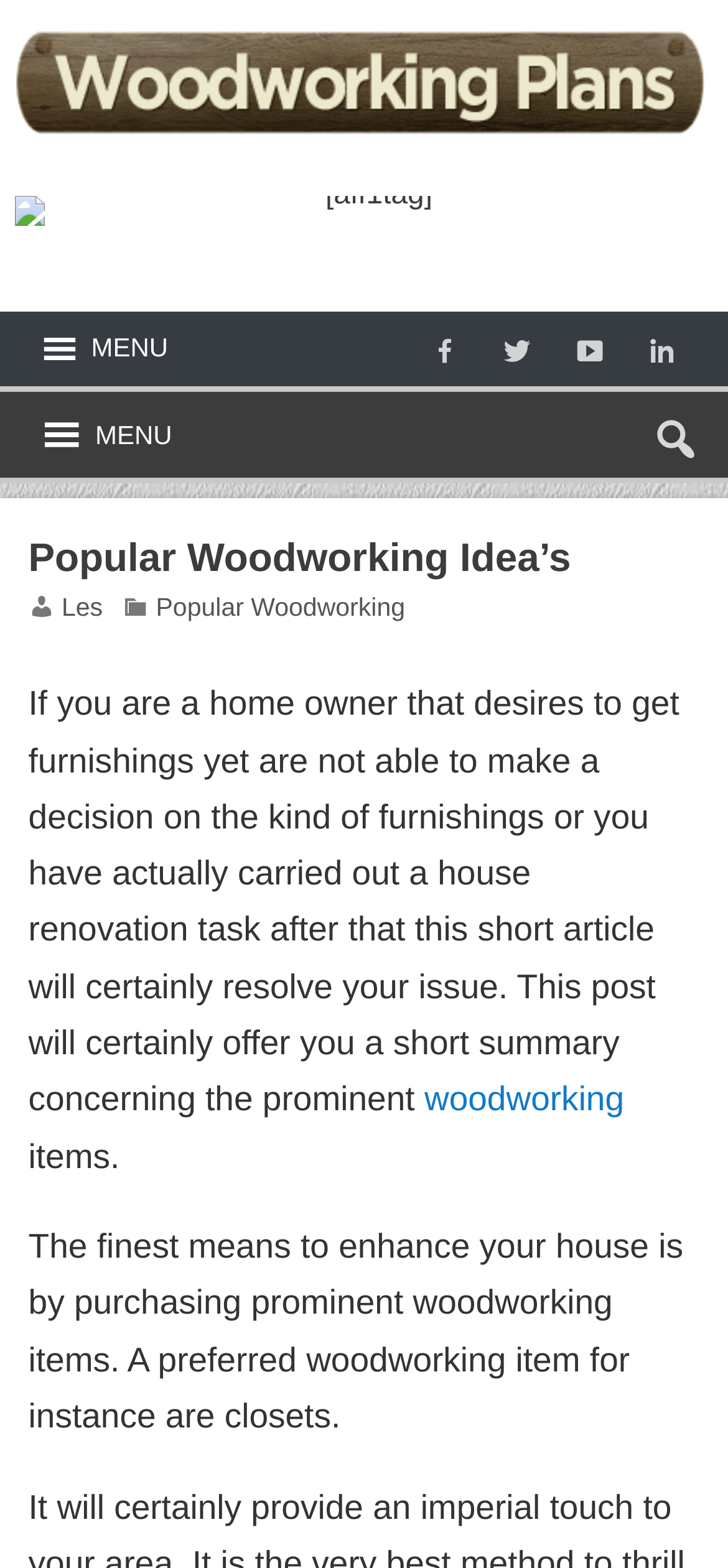Please identify the bounding box coordinates of the area I need to click to accomplish the following instruction: "Click on the 'Les' link".

[0.085, 0.379, 0.141, 0.397]